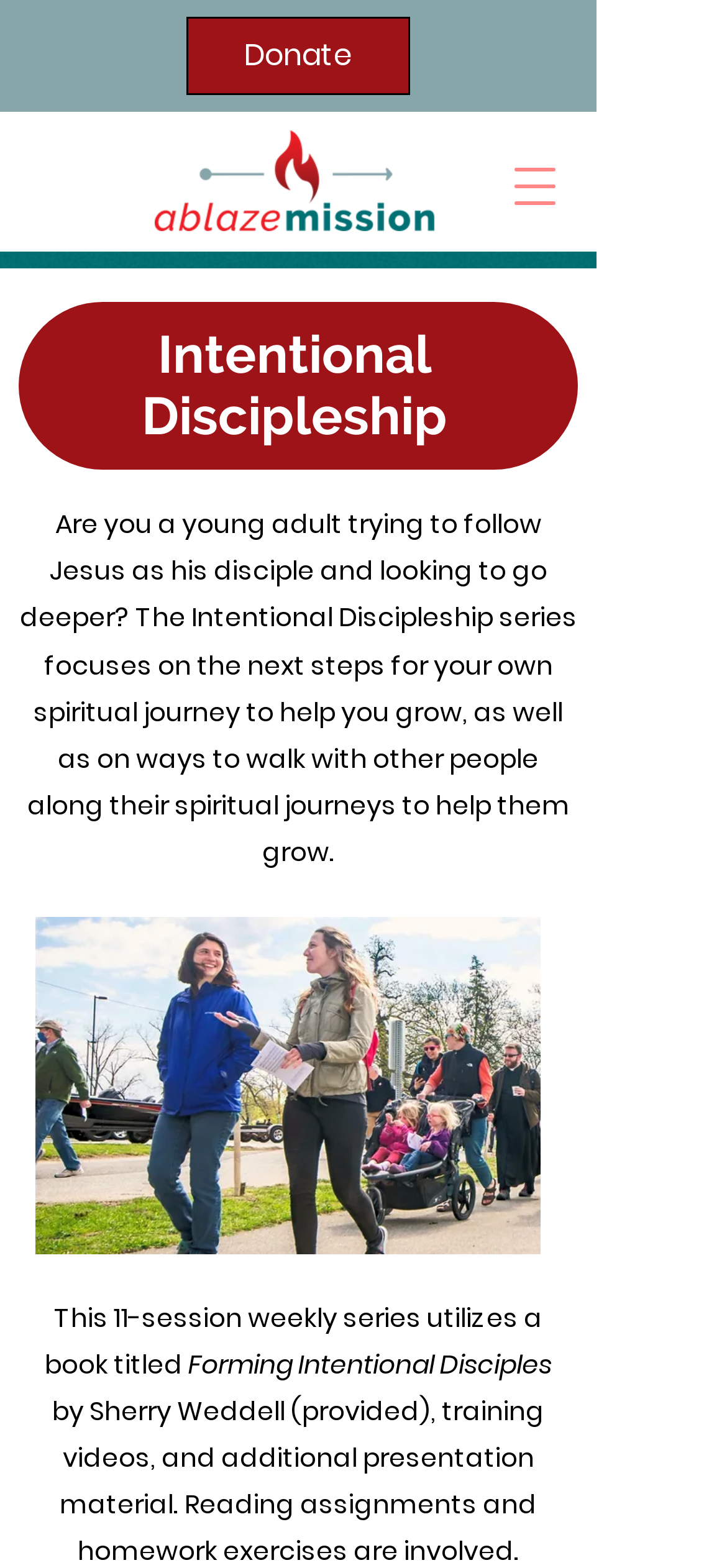Describe all the visual and textual components of the webpage comprehensively.

The webpage is about the Intentional Discipleship Series, a spiritual growth program. At the top left, there is a link to donate, and next to it, the Ablaze Mission logo is displayed. On the top right, a button to open a navigation menu is located. 

Below the logo, a heading "Intentional Discipleship" is prominently displayed. A paragraph of text follows, describing the series as a resource for young adults to deepen their spiritual journey and help others grow. 

Further down, an image of people walking in the woods, titled "Navigating in Woods", is positioned to the left. To the right of the image, two lines of text explain that the series consists of 11 weekly sessions, utilizing a book titled "Forming Intentional Disciples".